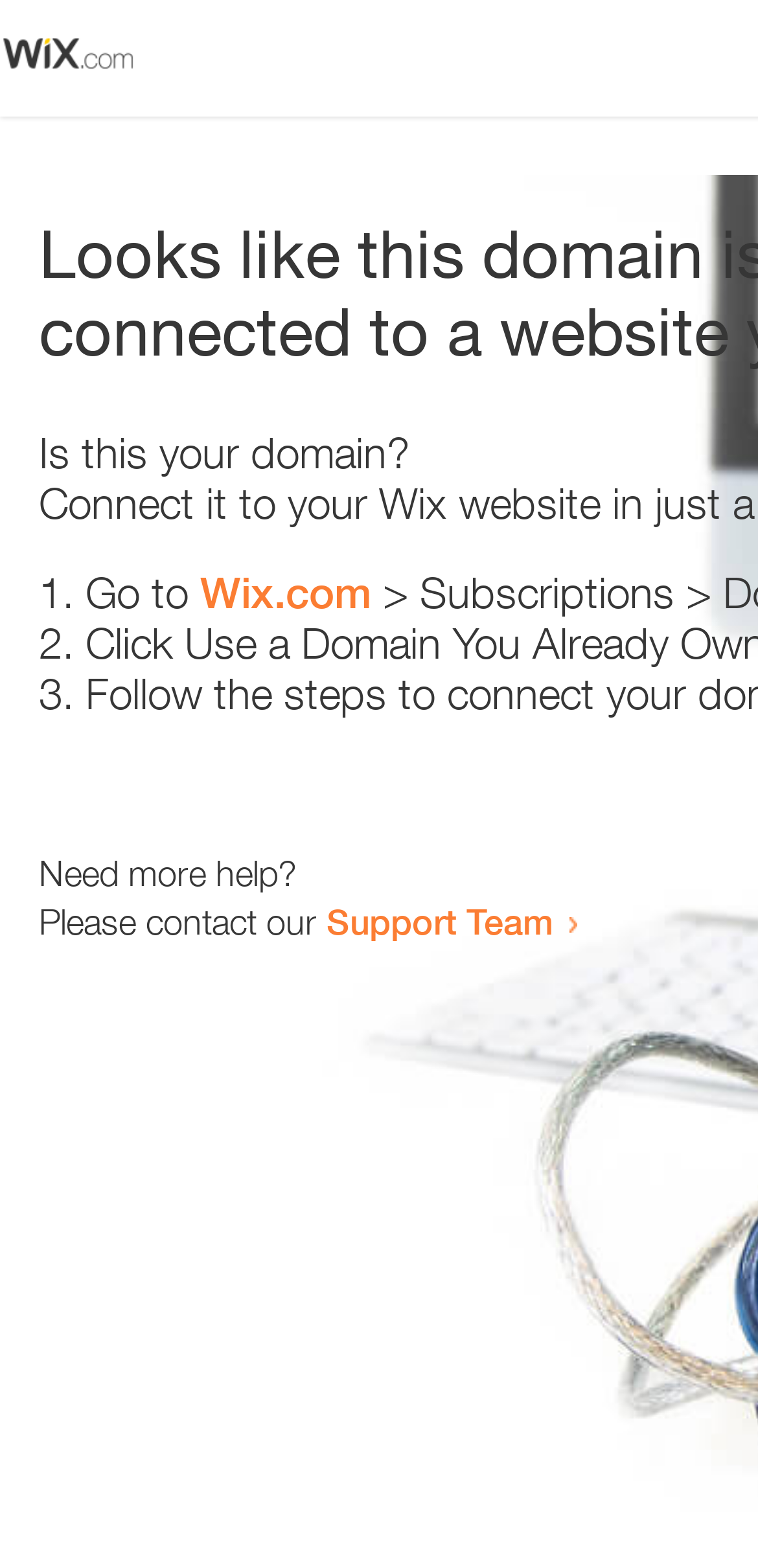Provide a single word or phrase to answer the given question: 
What is the tone of the webpage?

helpful